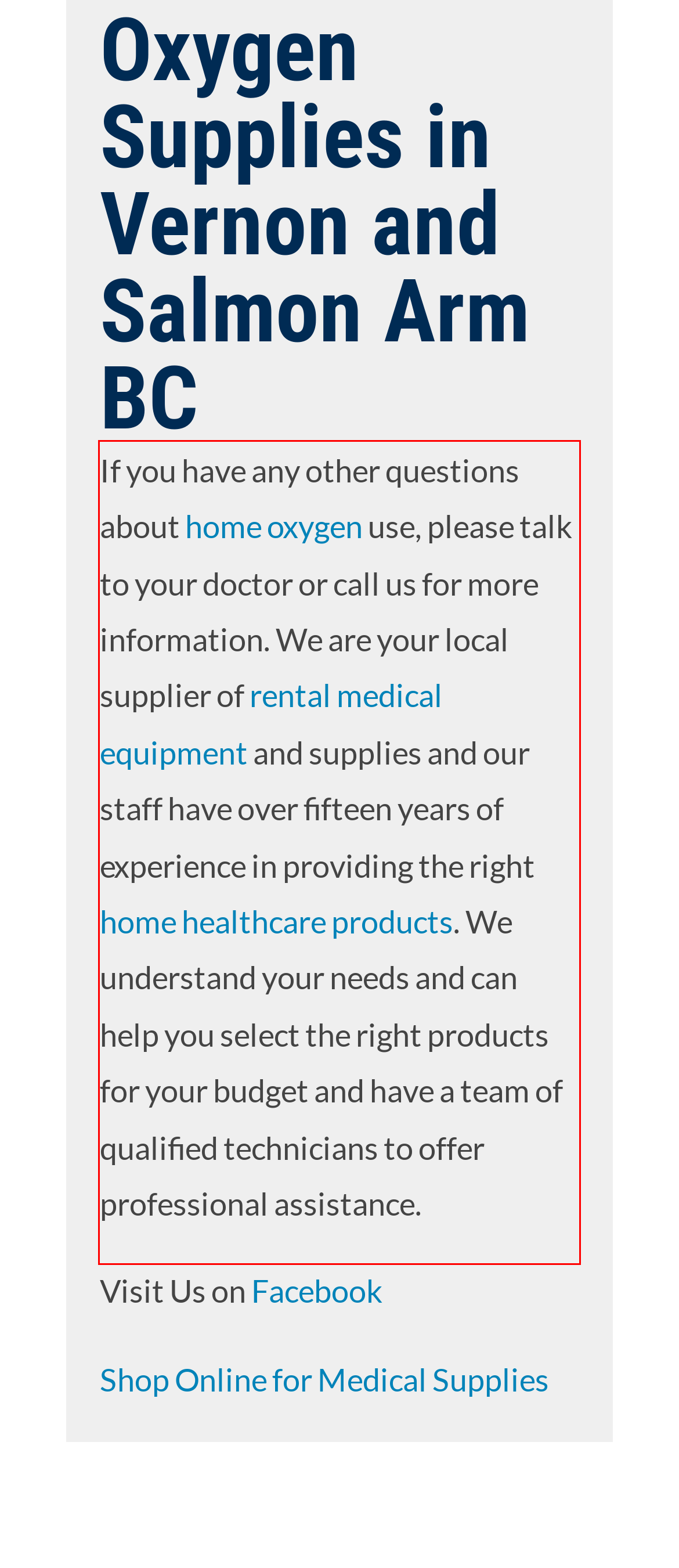Please analyze the provided webpage screenshot and perform OCR to extract the text content from the red rectangle bounding box.

If you have any other questions about home oxygen use, please talk to your doctor or call us for more information. We are your local supplier of rental medical equipment and supplies and our staff have over fifteen years of experience in providing the right home healthcare products. We understand your needs and can help you select the right products for your budget and have a team of qualified technicians to offer professional assistance.